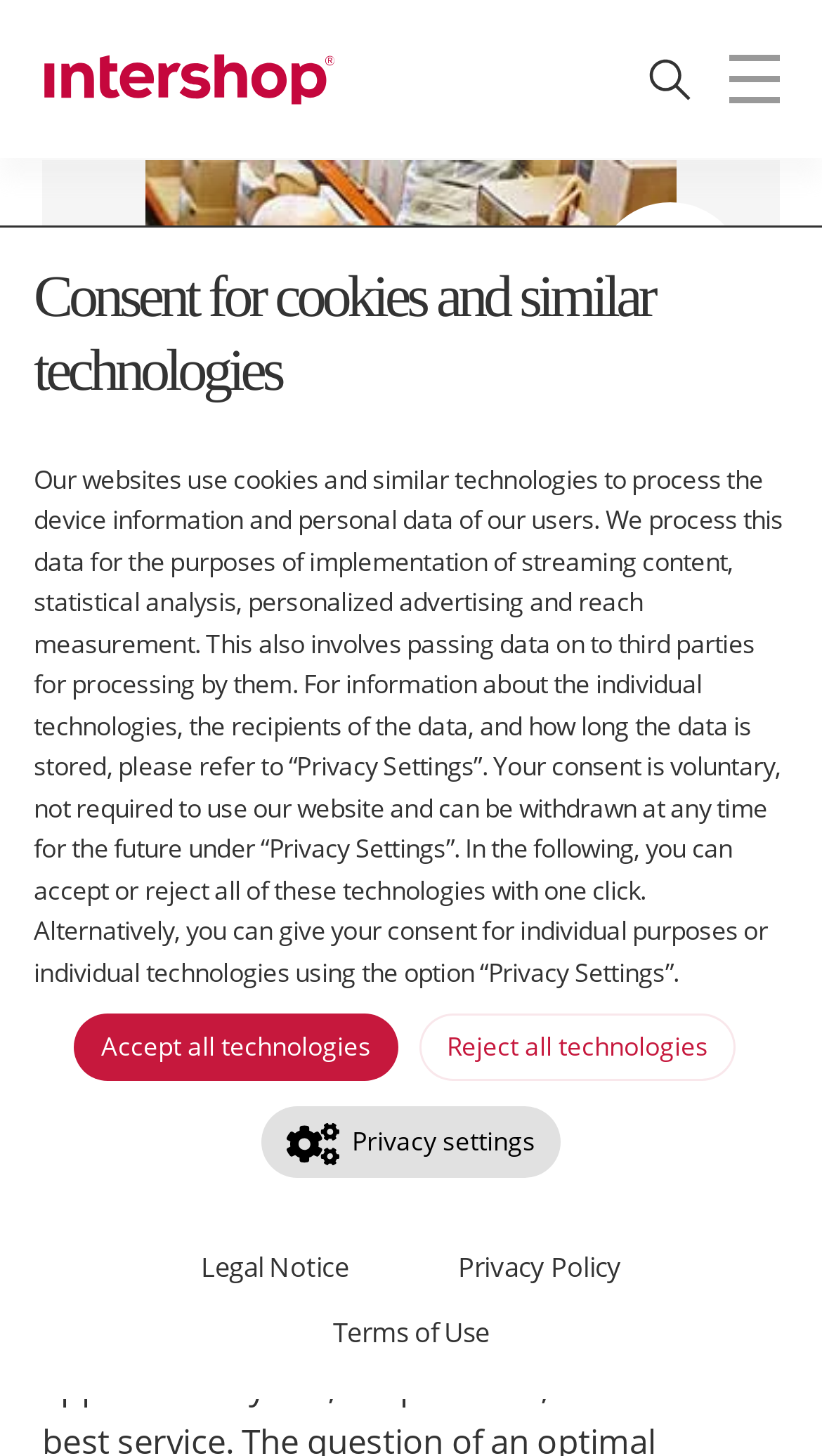Generate a thorough explanation of the webpage's elements.

The webpage is about RAJA, a company that provides multi-channel distribution strategies. At the top of the page, there is a logo of Intershop Communications AG, and next to it, there are three buttons with no text. Below the logo, there is a section about cookies and similar technologies, which includes a paragraph of text explaining how the website uses cookies and a group of consent buttons. The buttons allow users to accept or reject all technologies or customize their consent.

On the top-right corner of the page, there is a search bar with a submit button and a magnifying glass icon. Below the search bar, there are three links to legal notices, privacy policy, and terms of use.

The main content of the page is divided into two sections. On the left side, there is a section titled "Recommended Pages" with four links to customer stories, webinars on demand, whitepapers, and platform information. On the right side, there is a visual representation of RAJA's packing solutions with a heading that reads "Digitally available, quickly delivered, well protected". Below the heading, there is a link to a customer story in PDF format.

At the bottom of the page, there is a large image of the RAJA Group logo.